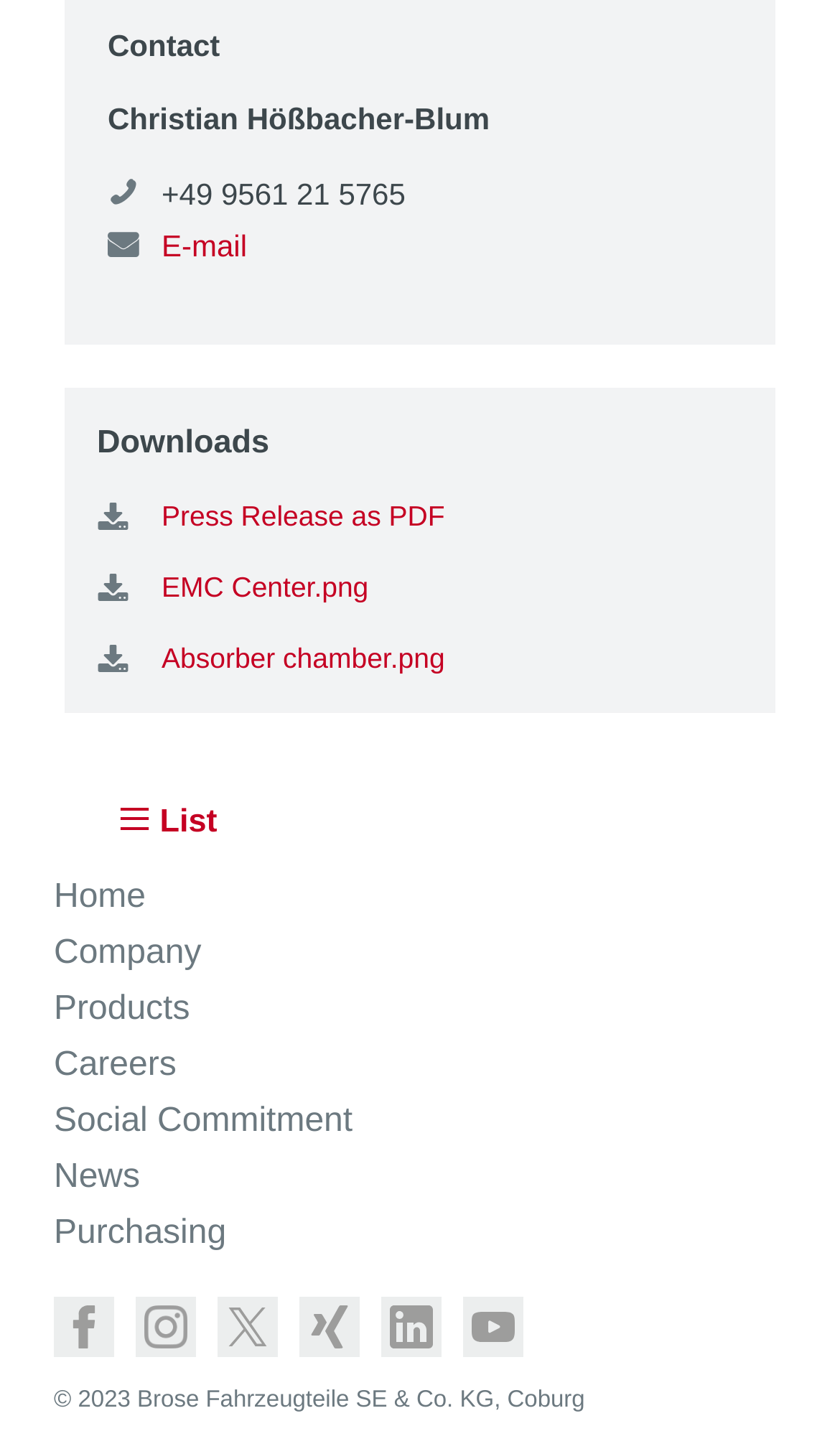Locate the bounding box coordinates of the element that needs to be clicked to carry out the instruction: "Visit Facebook page". The coordinates should be given as four float numbers ranging from 0 to 1, i.e., [left, top, right, bottom].

[0.064, 0.891, 0.136, 0.933]